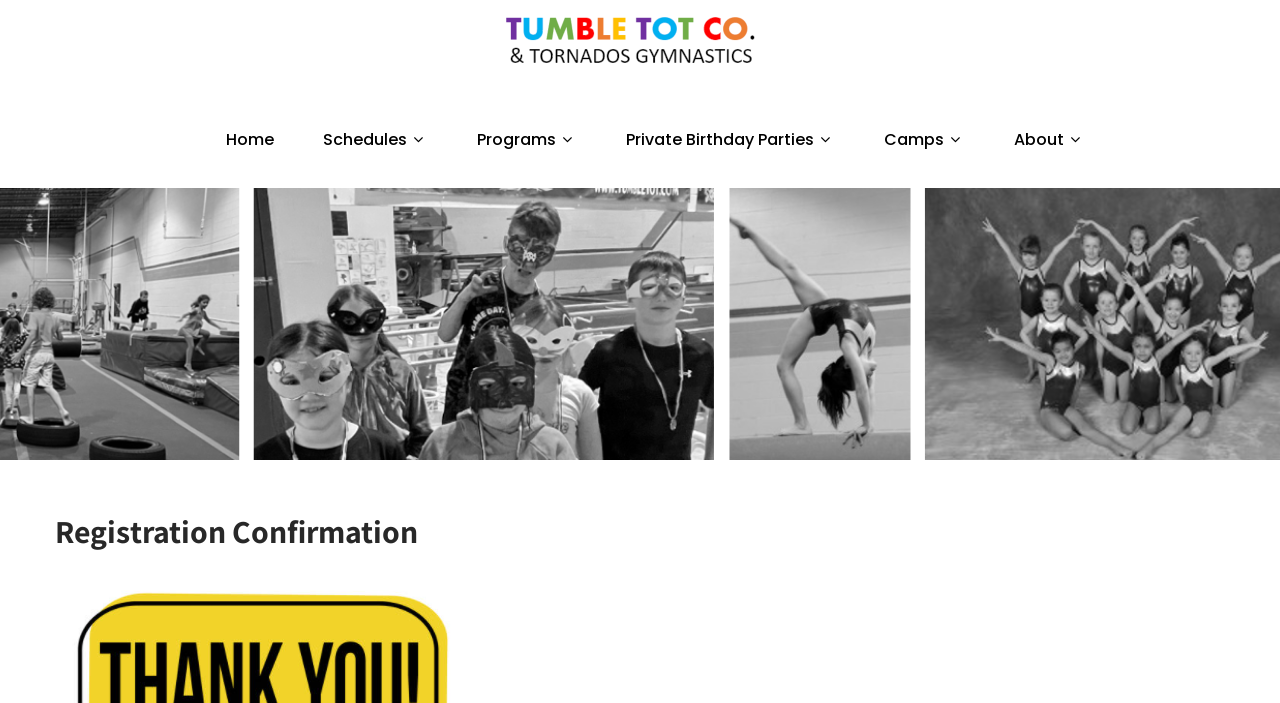Where is the 'About' link located?
Could you answer the question with a detailed and thorough explanation?

The 'About' link is located at the top-right corner of the webpage, beside the other navigation links. Its bounding box coordinates are [0.775, 0.129, 0.864, 0.267], which indicate its position on the webpage.